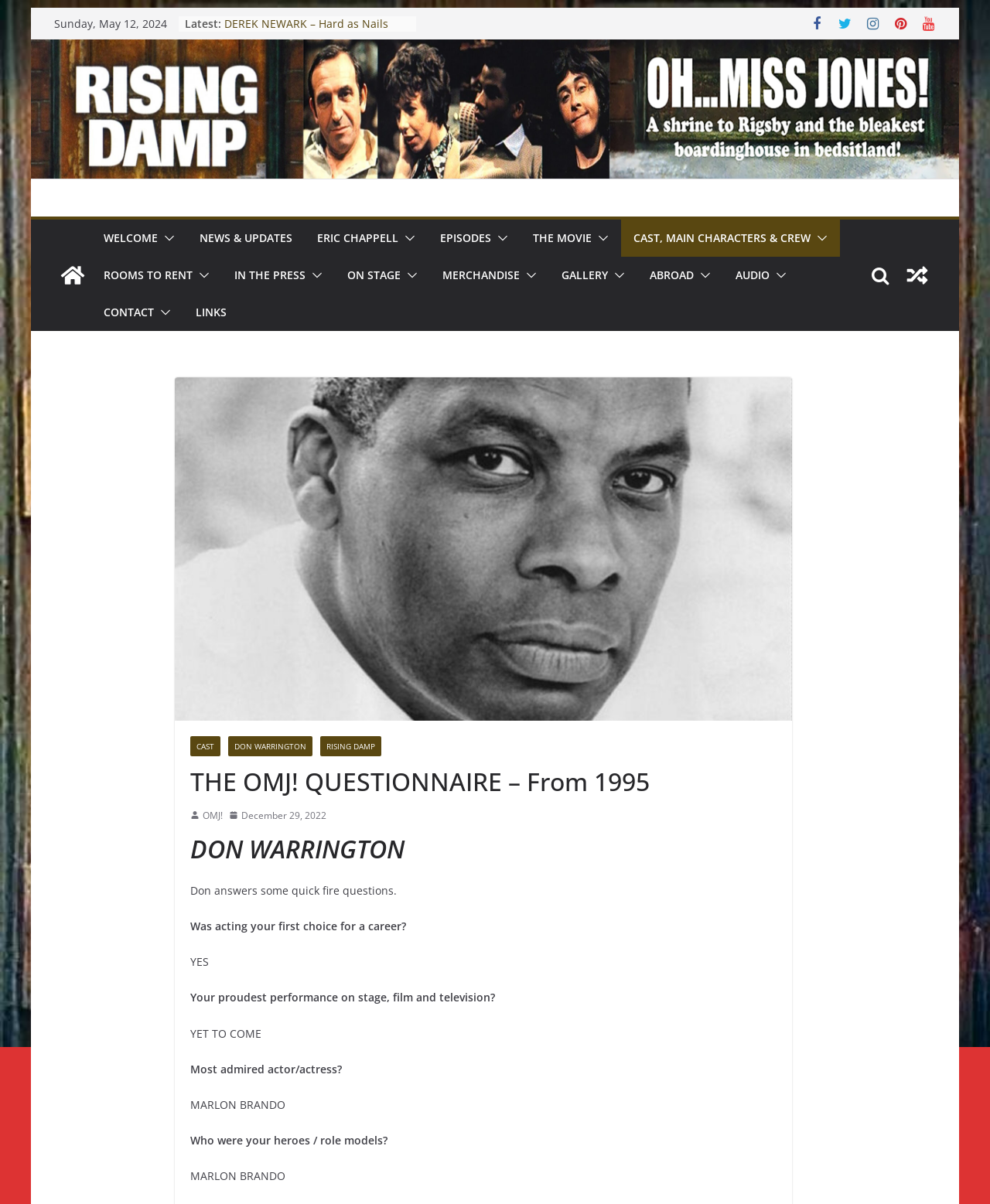Answer the question in one word or a short phrase:
What is the topic of the questionnaire?

Quick fire questions